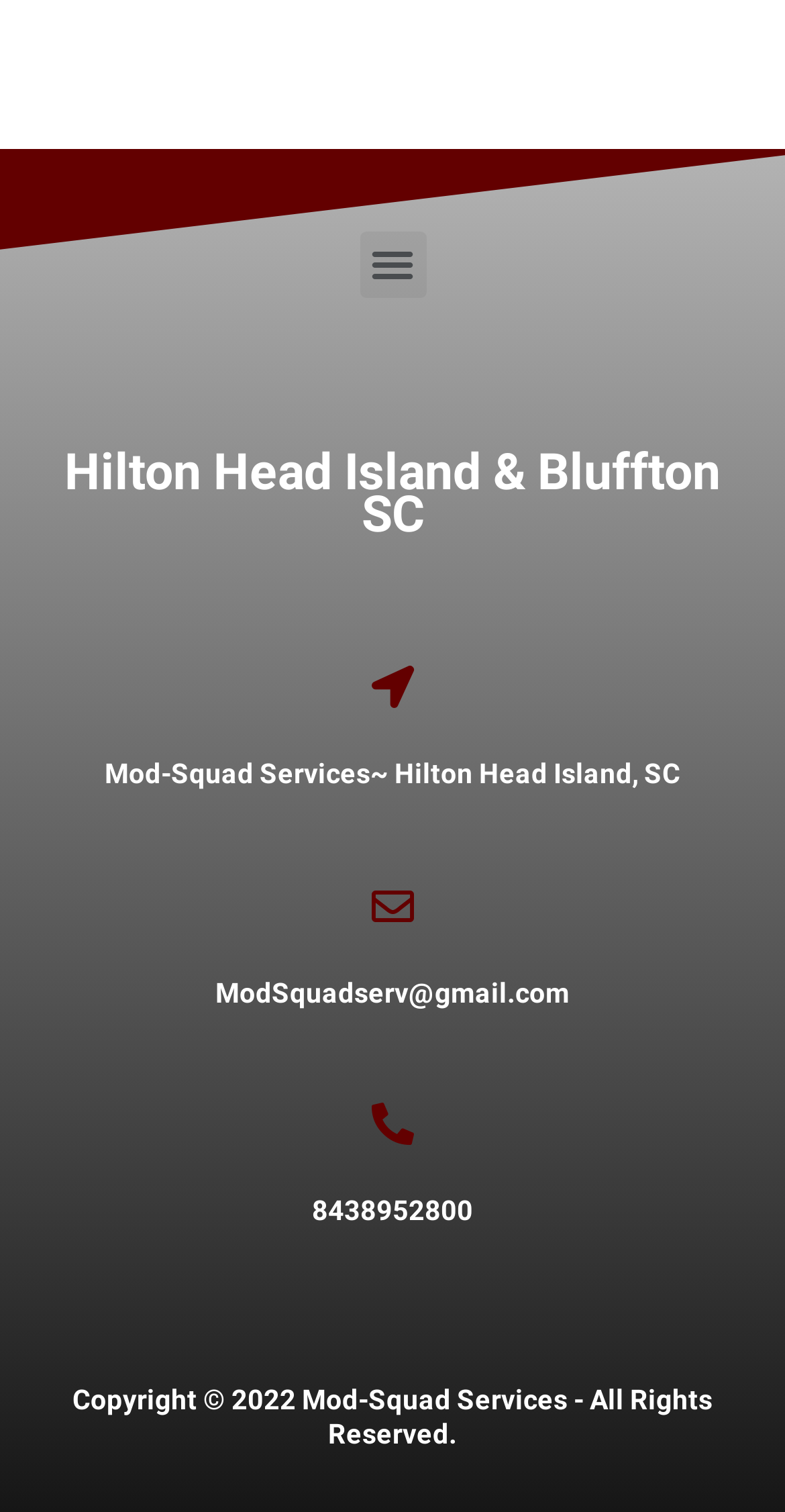Locate the bounding box coordinates of the UI element described by: "Menu". Provide the coordinates as four float numbers between 0 and 1, formatted as [left, top, right, bottom].

[0.458, 0.153, 0.542, 0.196]